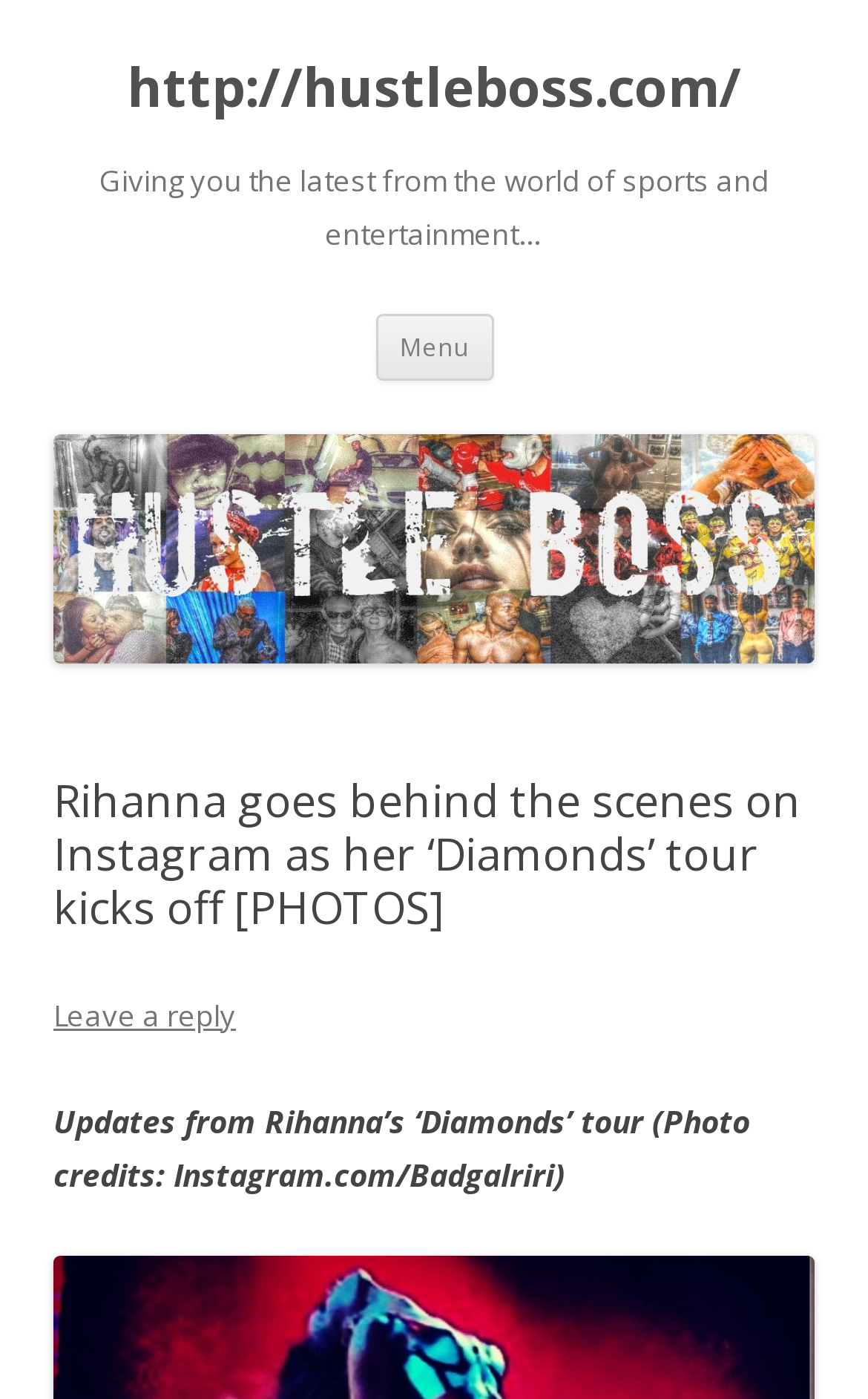What type of content does the website provide?
Based on the image, give a concise answer in the form of a single word or short phrase.

Sports and entertainment news